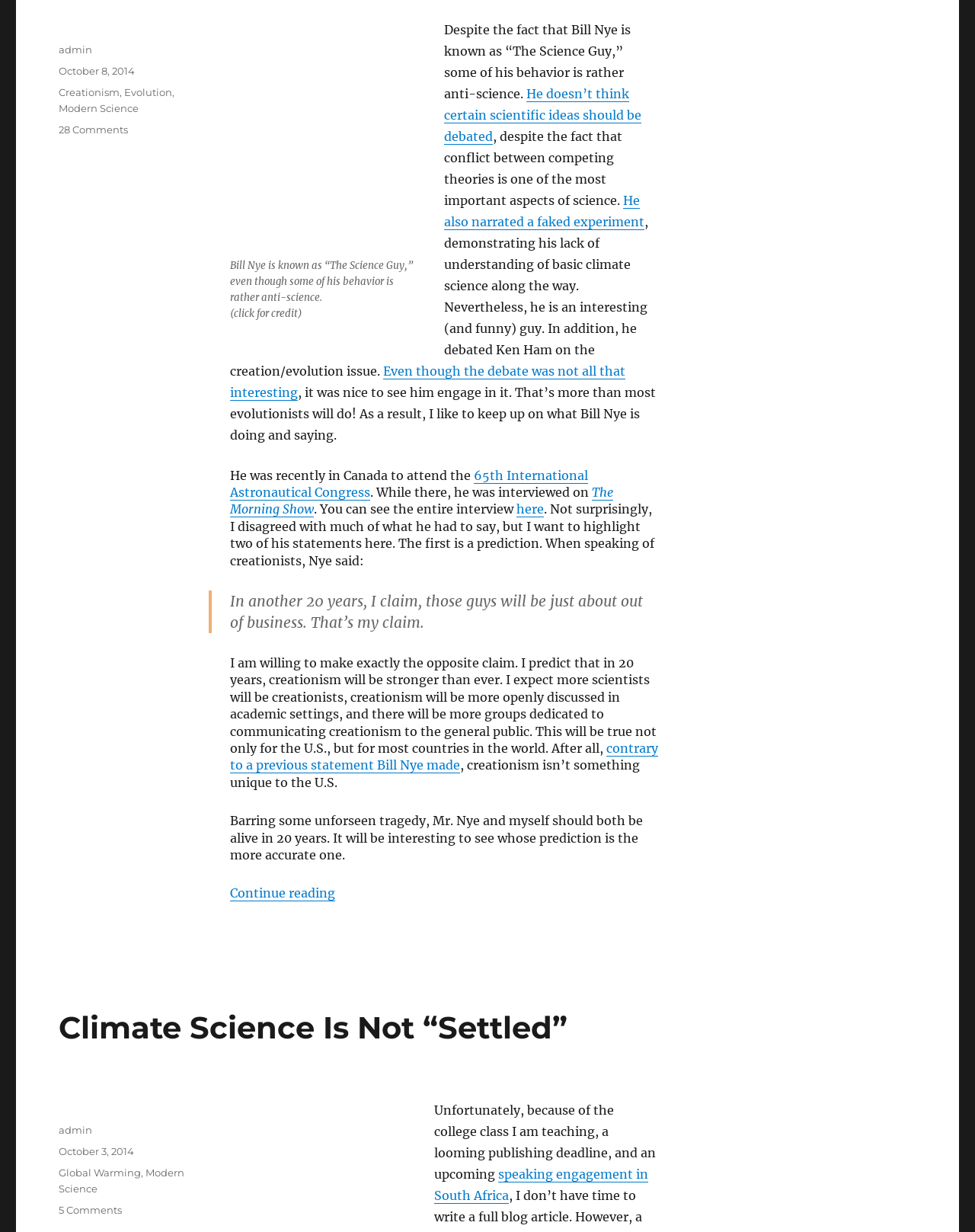Analyze the image and answer the question with as much detail as possible: 
What is Bill Nye known as?

According to the webpage, Bill Nye is known as 'The Science Guy', even though some of his behavior is rather anti-science.